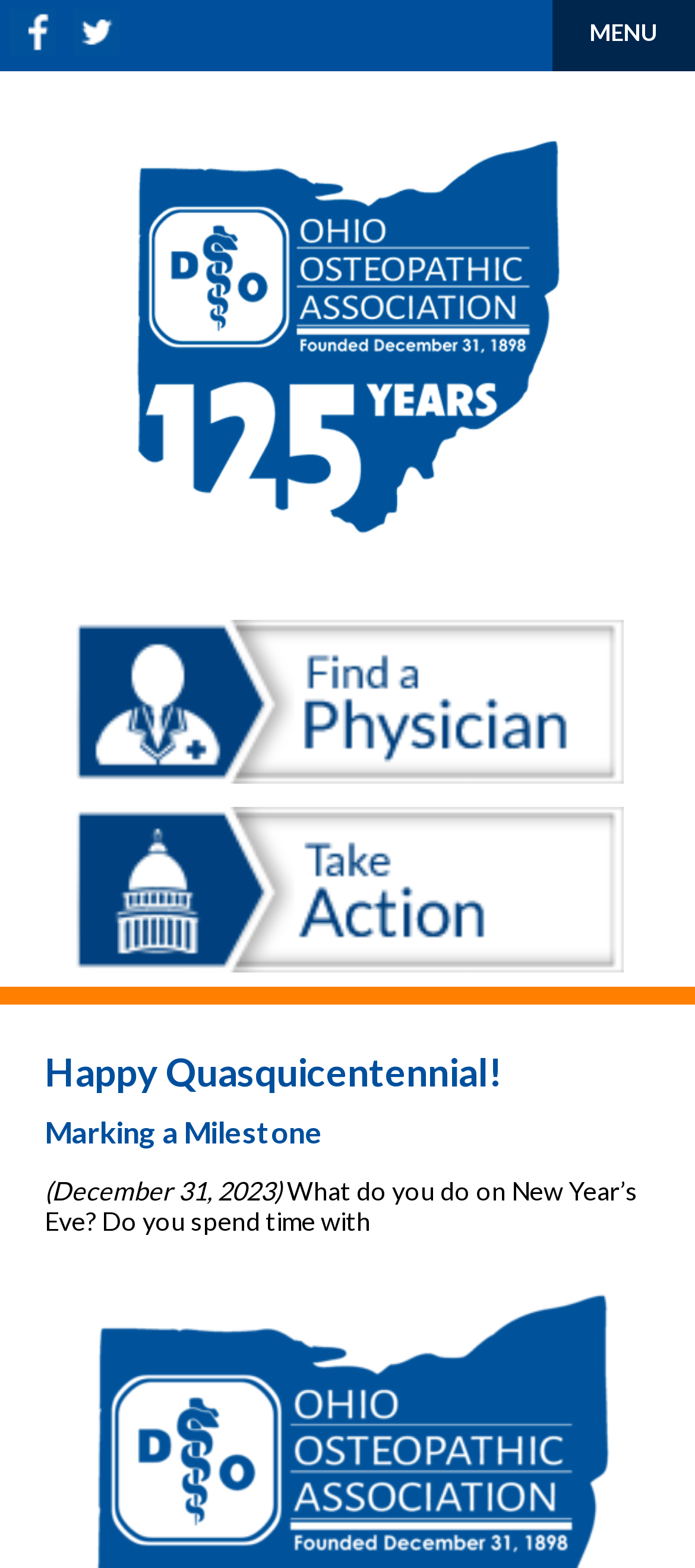Given the element description "alt="OOA Advocacy"" in the screenshot, predict the bounding box coordinates of that UI element.

[0.103, 0.604, 0.897, 0.624]